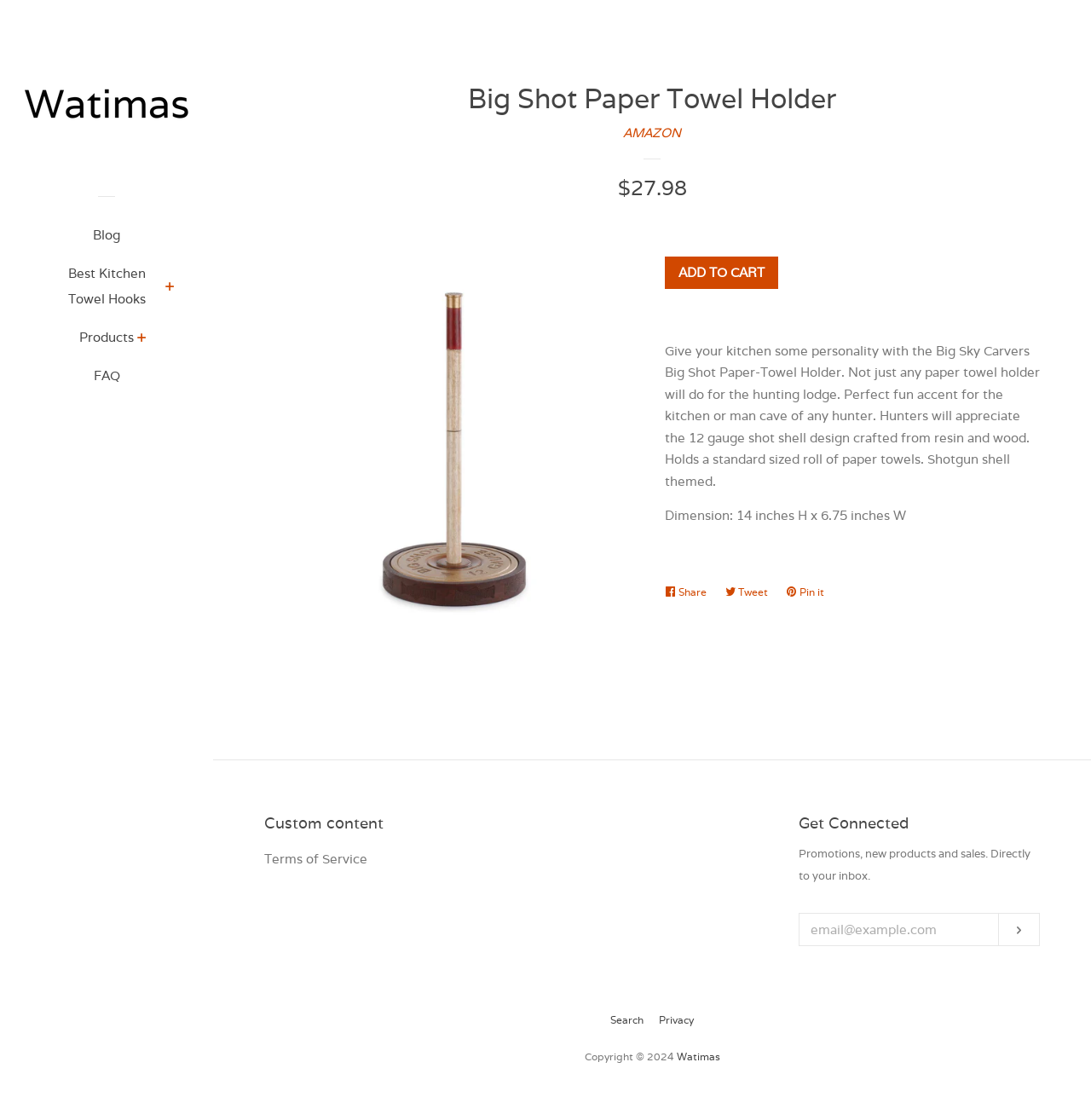Locate the bounding box coordinates of the clickable element to fulfill the following instruction: "Click on 'Roundwood Road'". Provide the coordinates as four float numbers between 0 and 1 in the format [left, top, right, bottom].

None